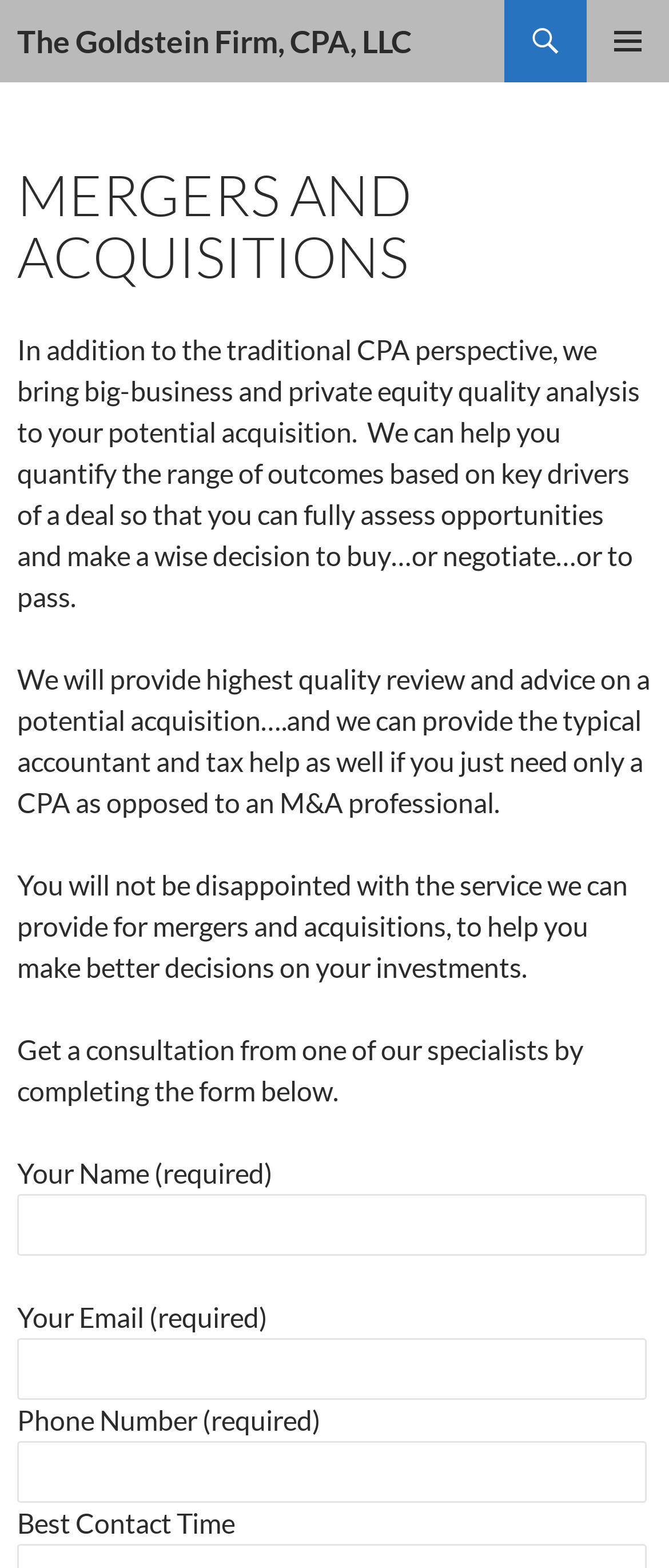What is required to complete the form?
Please answer the question as detailed as possible based on the image.

The form requires the user to input their Name, Email, and Phone Number, as indicated by the required textboxes and their corresponding labels.